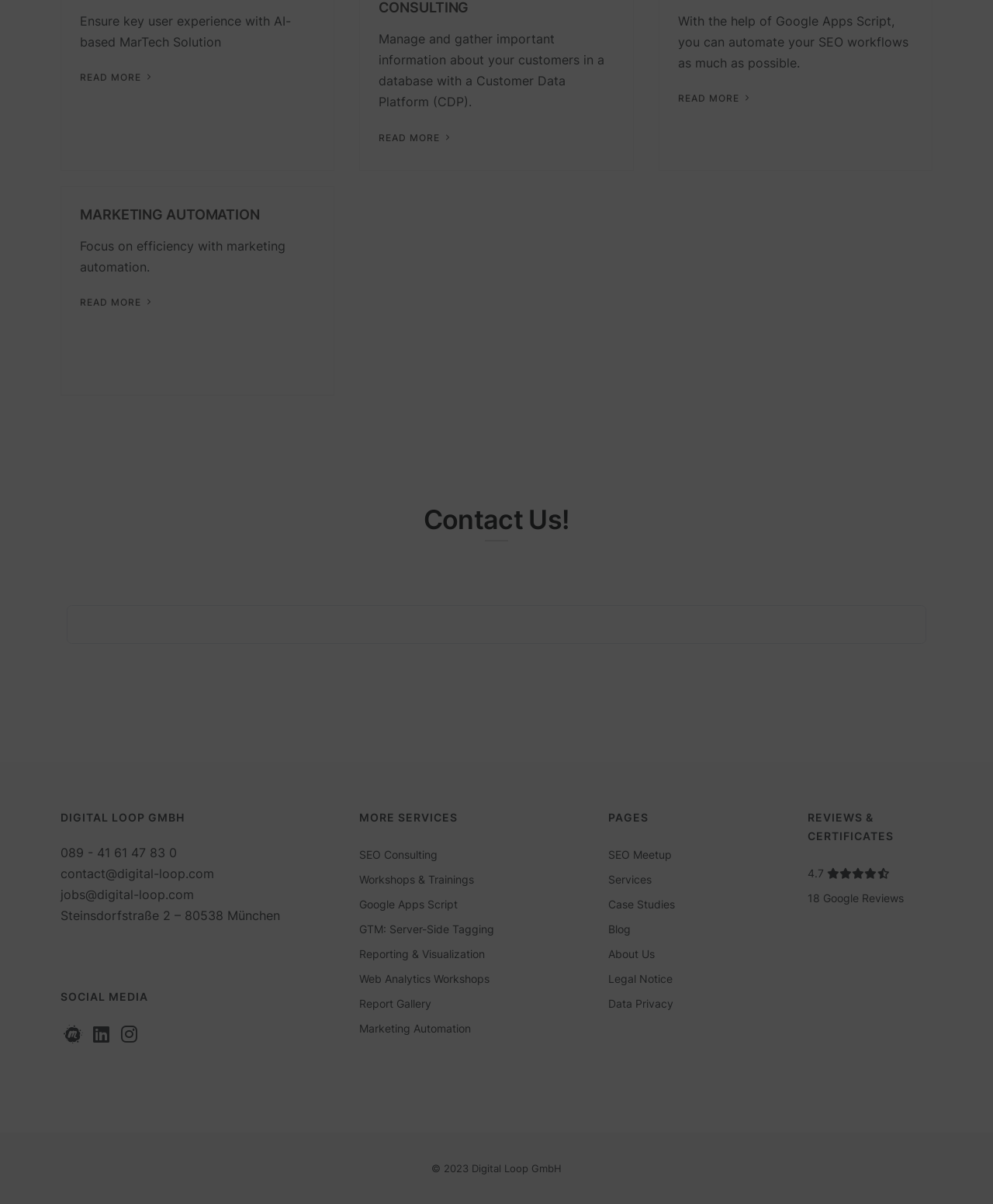Pinpoint the bounding box coordinates of the clickable element needed to complete the instruction: "Check out our LinkedIn account". The coordinates should be provided as four float numbers between 0 and 1: [left, top, right, bottom].

[0.089, 0.848, 0.114, 0.869]